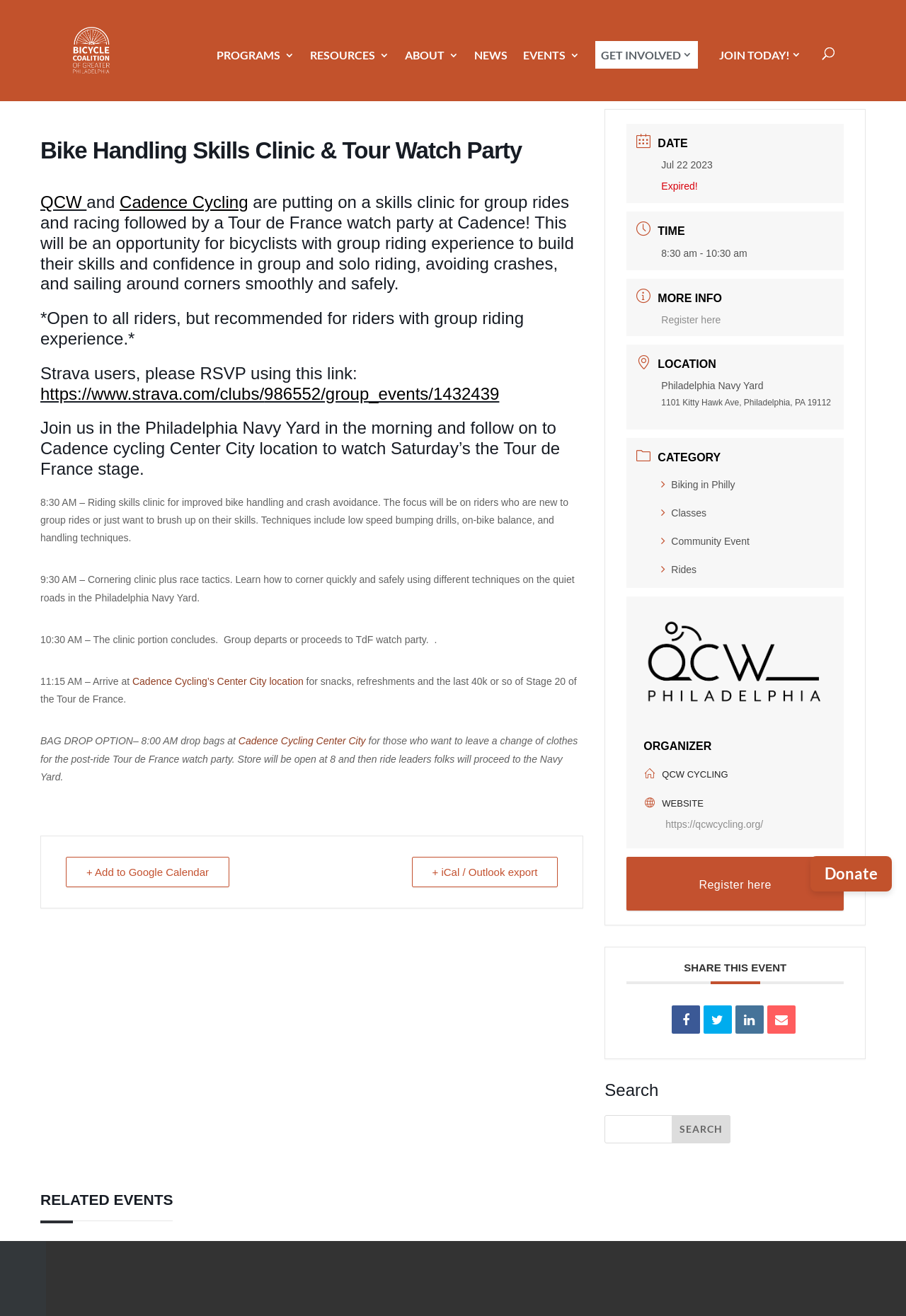Please find the bounding box coordinates (top-left x, top-left y, bottom-right x, bottom-right y) in the screenshot for the UI element described as follows: Register here

[0.692, 0.651, 0.931, 0.692]